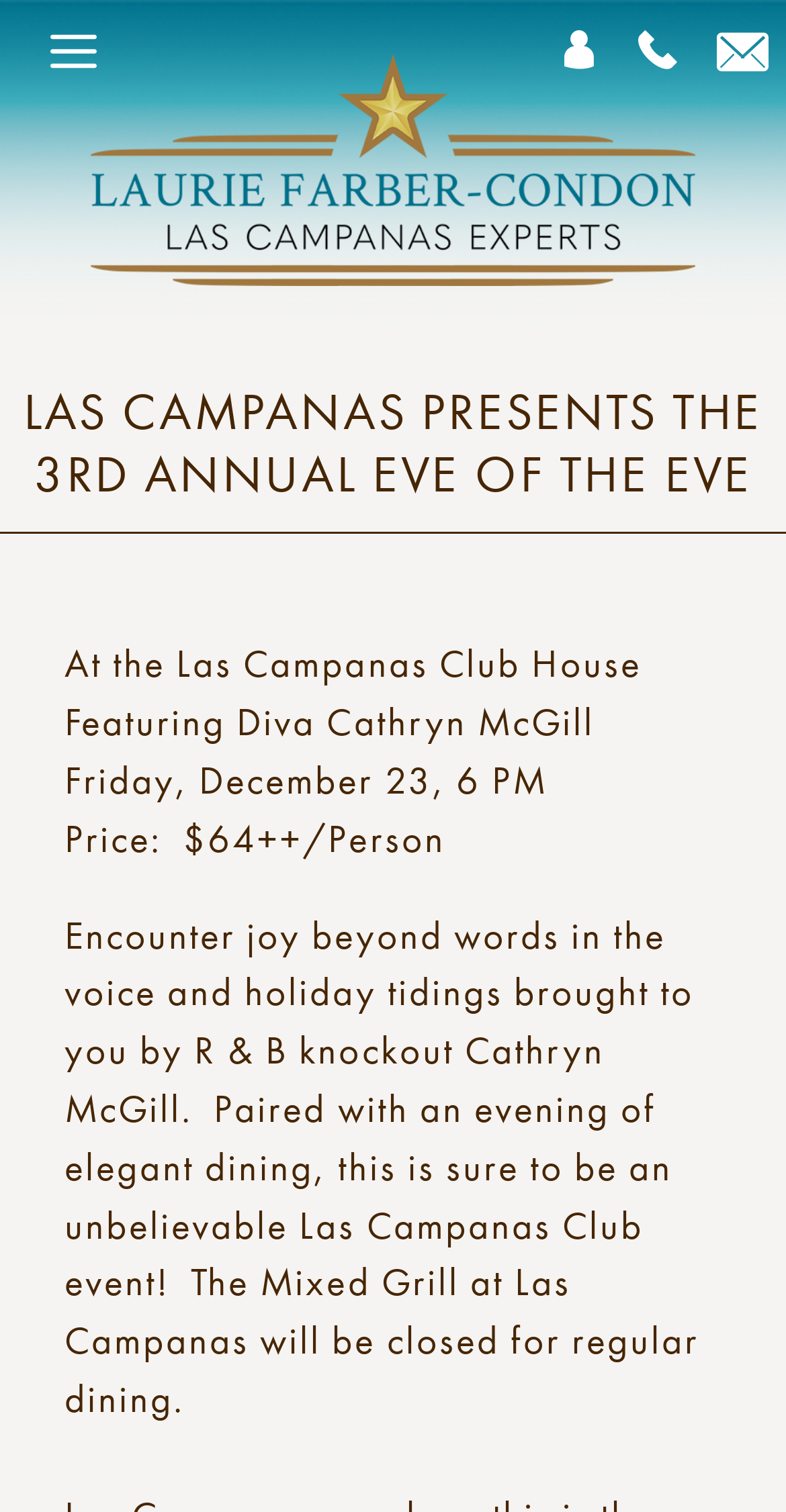Please extract the primary headline from the webpage.

LAS CAMPANAS PRESENTS THE 3RD ANNUAL EVE OF THE EVE